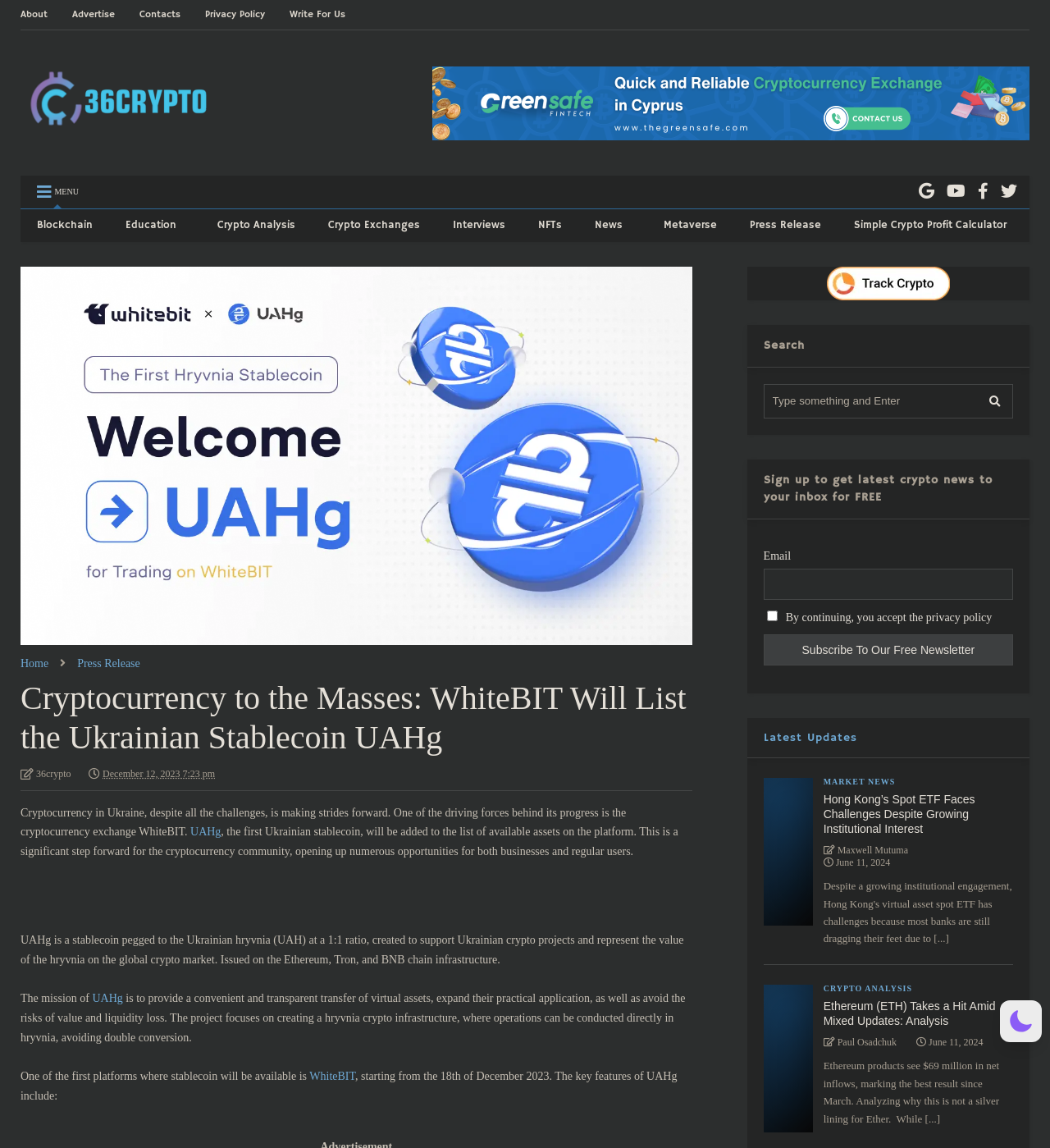What is the name of the cryptocurrency exchange mentioned in the article?
Using the image, provide a detailed and thorough answer to the question.

The article mentions that one of the driving forces behind the progress of cryptocurrency in Ukraine is the cryptocurrency exchange WhiteBIT, which will list the Ukrainian stablecoin UAHg.